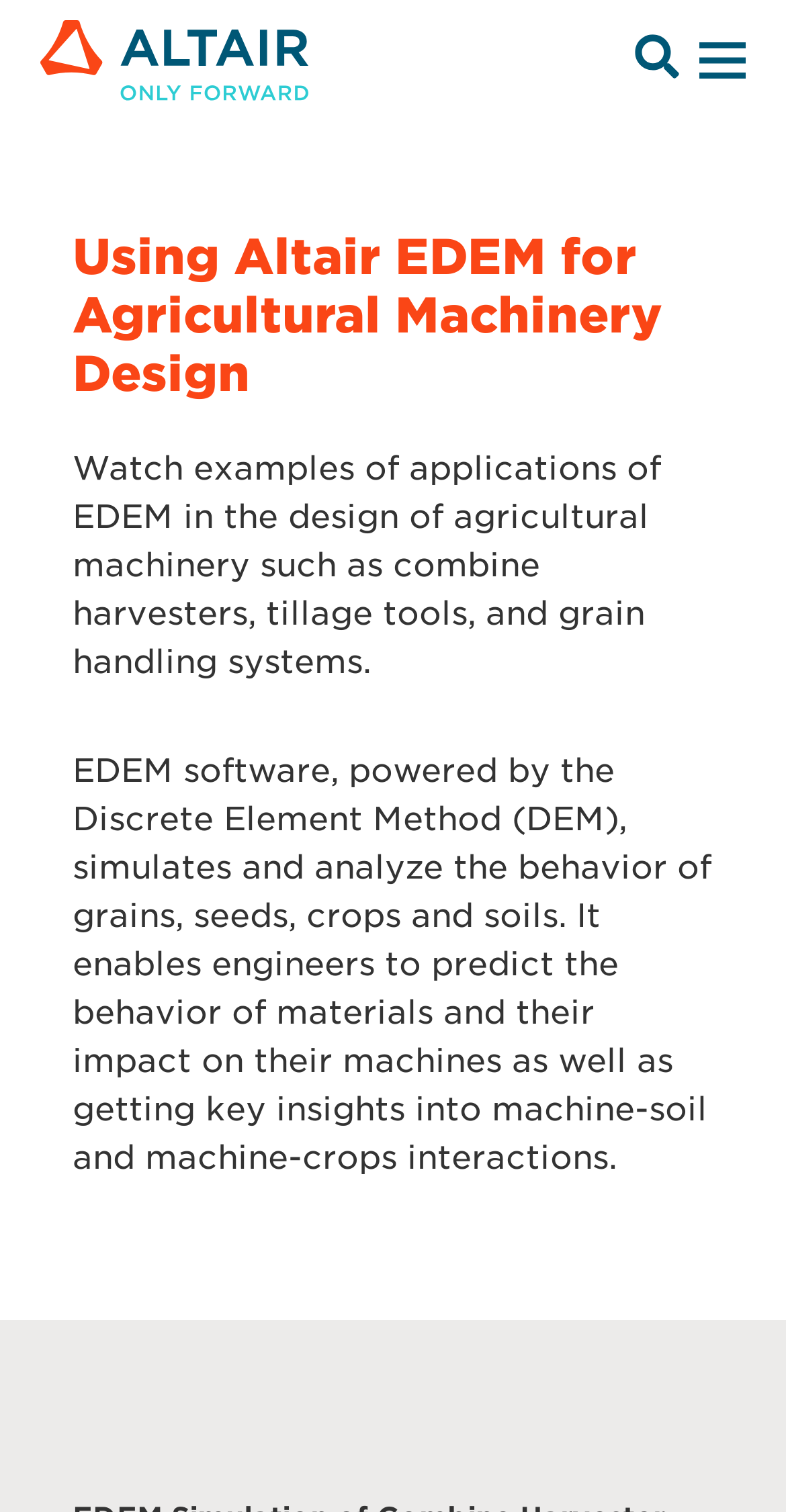Provide a short answer to the following question with just one word or phrase: What is the icon at the top right corner?

Search Icon